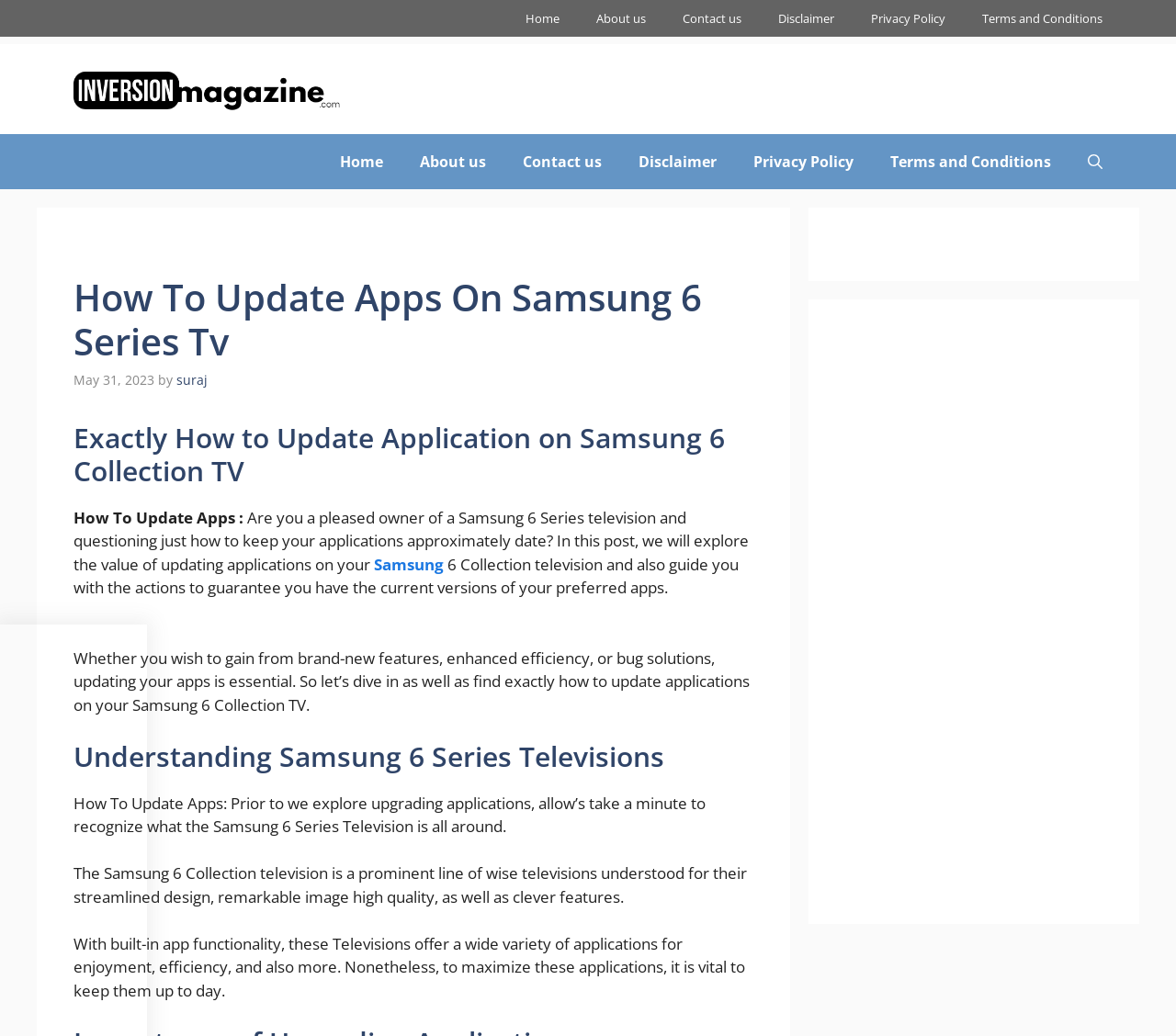Generate a comprehensive description of the webpage.

The webpage is about updating apps on a Samsung 6 Series TV. At the top, there is a banner with a link to the website's home page, "Inversion Magazine", accompanied by an image of the magazine's logo. Below the banner, there is a navigation menu with links to "Home", "About us", "Contact us", "Disclaimer", "Privacy Policy", and "Terms and Conditions". 

On the left side of the page, there is a header section with a heading that reads "How To Update Apps On Samsung 6 Series Tv". Below the heading, there is a time stamp indicating the date "May 31, 2023", followed by the author's name, "suraj". 

The main content of the page is divided into sections. The first section has a heading "Exactly How to Update Application on Samsung 6 Collection TV" and provides an introduction to the importance of updating apps on a Samsung 6 Series TV. The text explains that updating apps is essential to gain from new features, improved performance, or bug solutions.

The next section has a heading "Understanding Samsung 6 Series Televisions" and provides information about the Samsung 6 Series TV, its features, and the importance of keeping its apps up to date. 

There are two complementary sections on the right side of the page, but they do not contain any descriptive text or images.